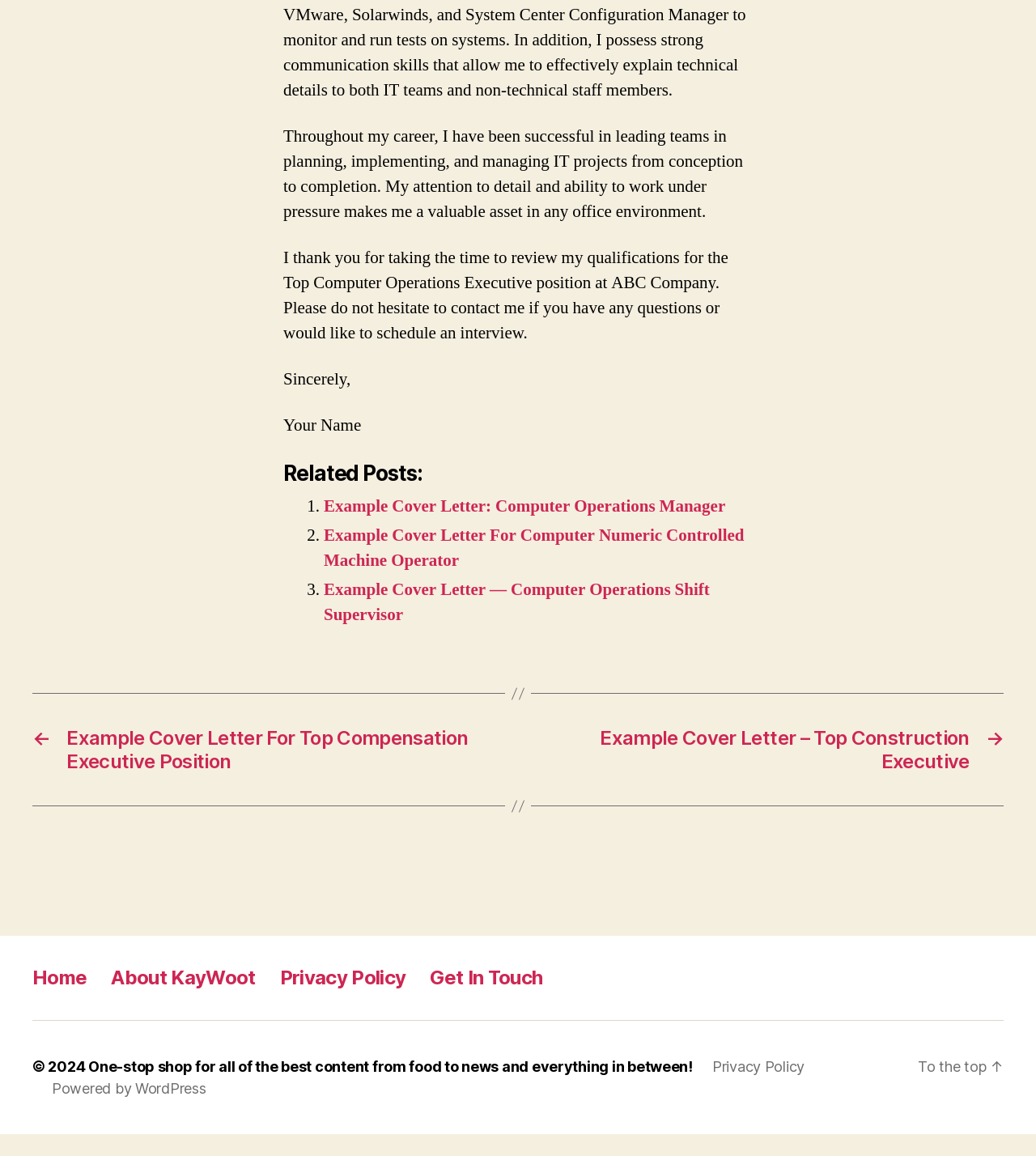Predict the bounding box of the UI element based on the description: "Privacy Policy". The coordinates should be four float numbers between 0 and 1, formatted as [left, top, right, bottom].

[0.27, 0.854, 0.392, 0.875]